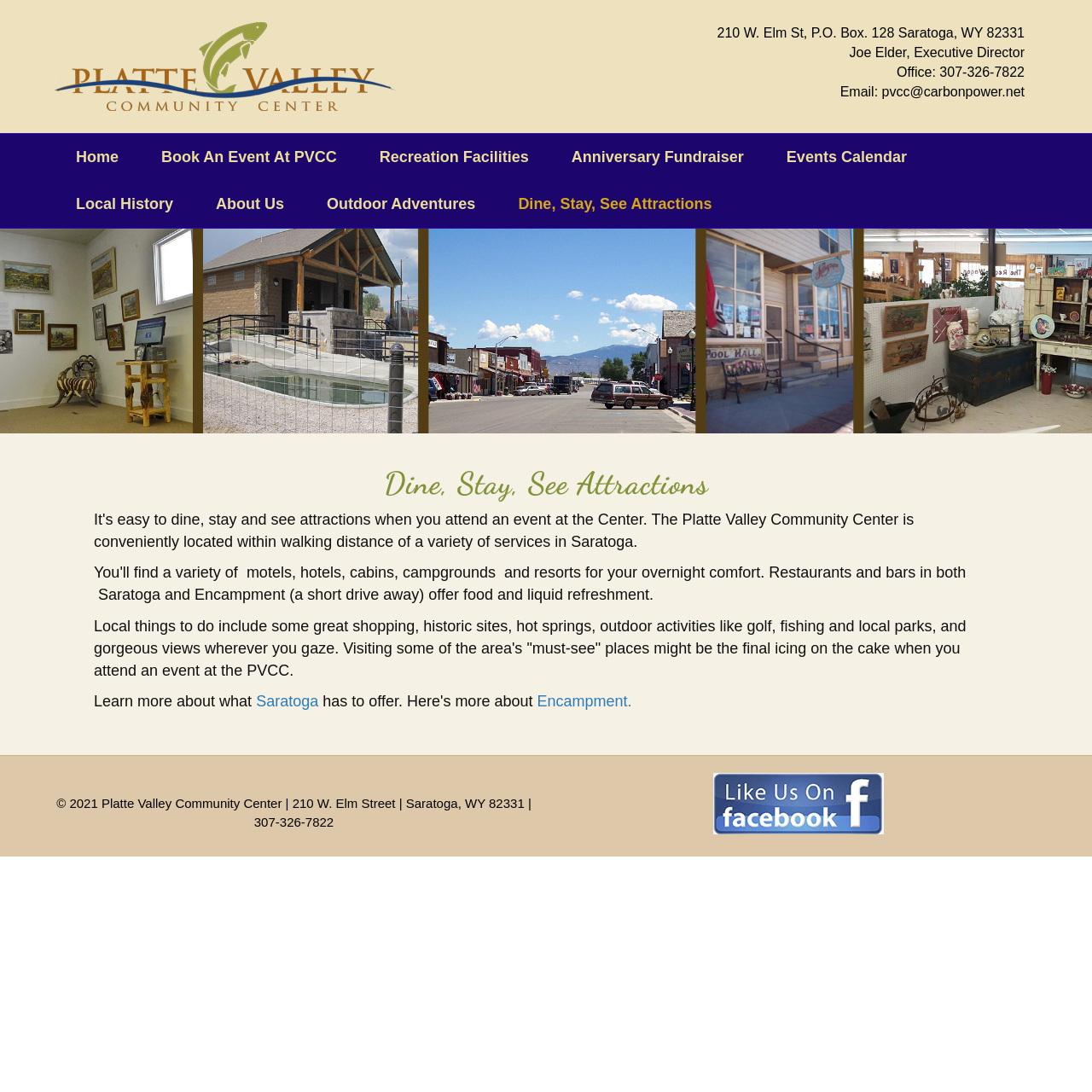Indicate the bounding box coordinates of the clickable region to achieve the following instruction: "Book an event at PVCC."

[0.128, 0.123, 0.328, 0.166]